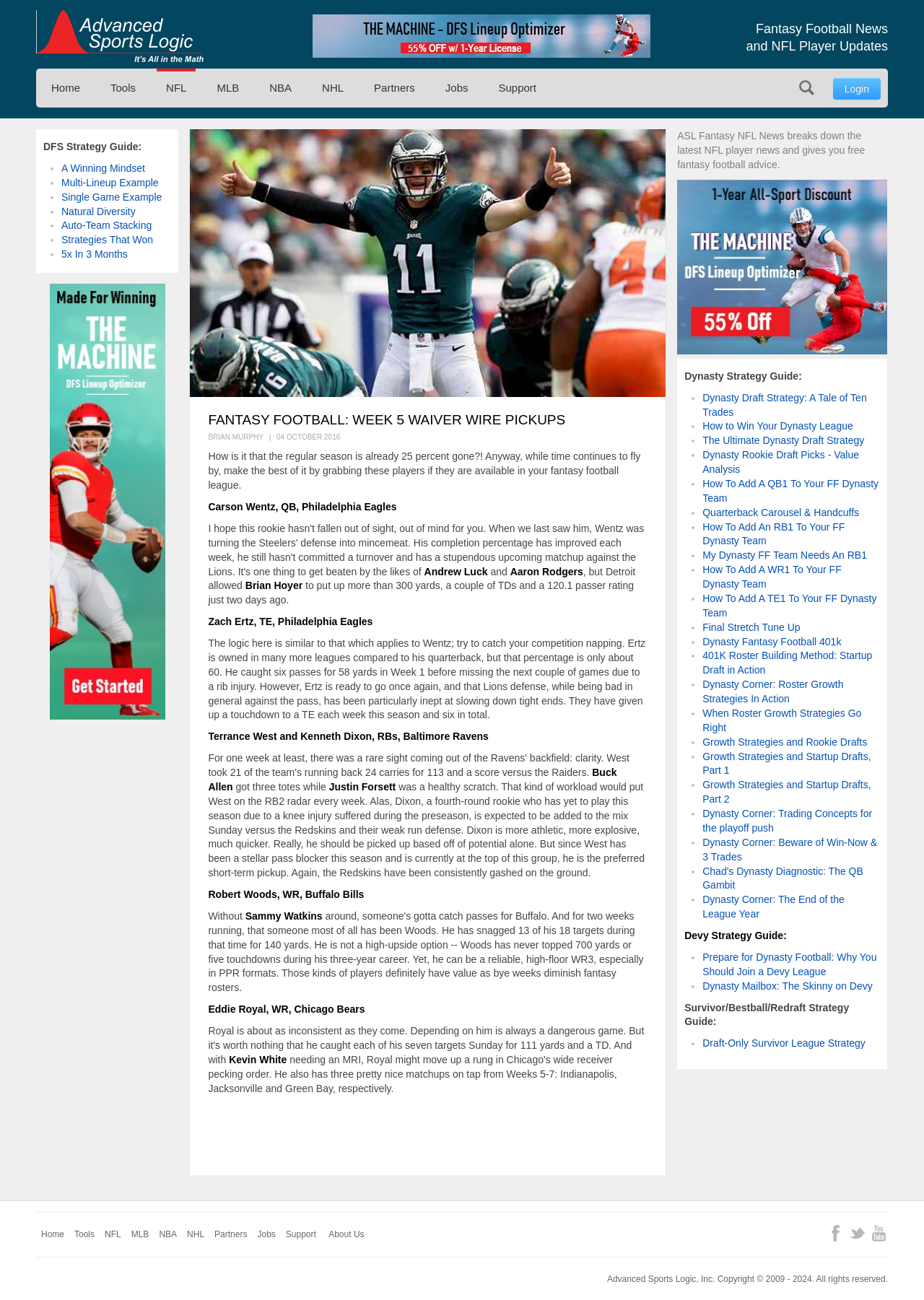Using the webpage screenshot, find the UI element described by Draft-Only Survivor League Strategy. Provide the bounding box coordinates in the format (top-left x, top-left y, bottom-right x, bottom-right y), ensuring all values are floating point numbers between 0 and 1.

[0.76, 0.798, 0.937, 0.807]